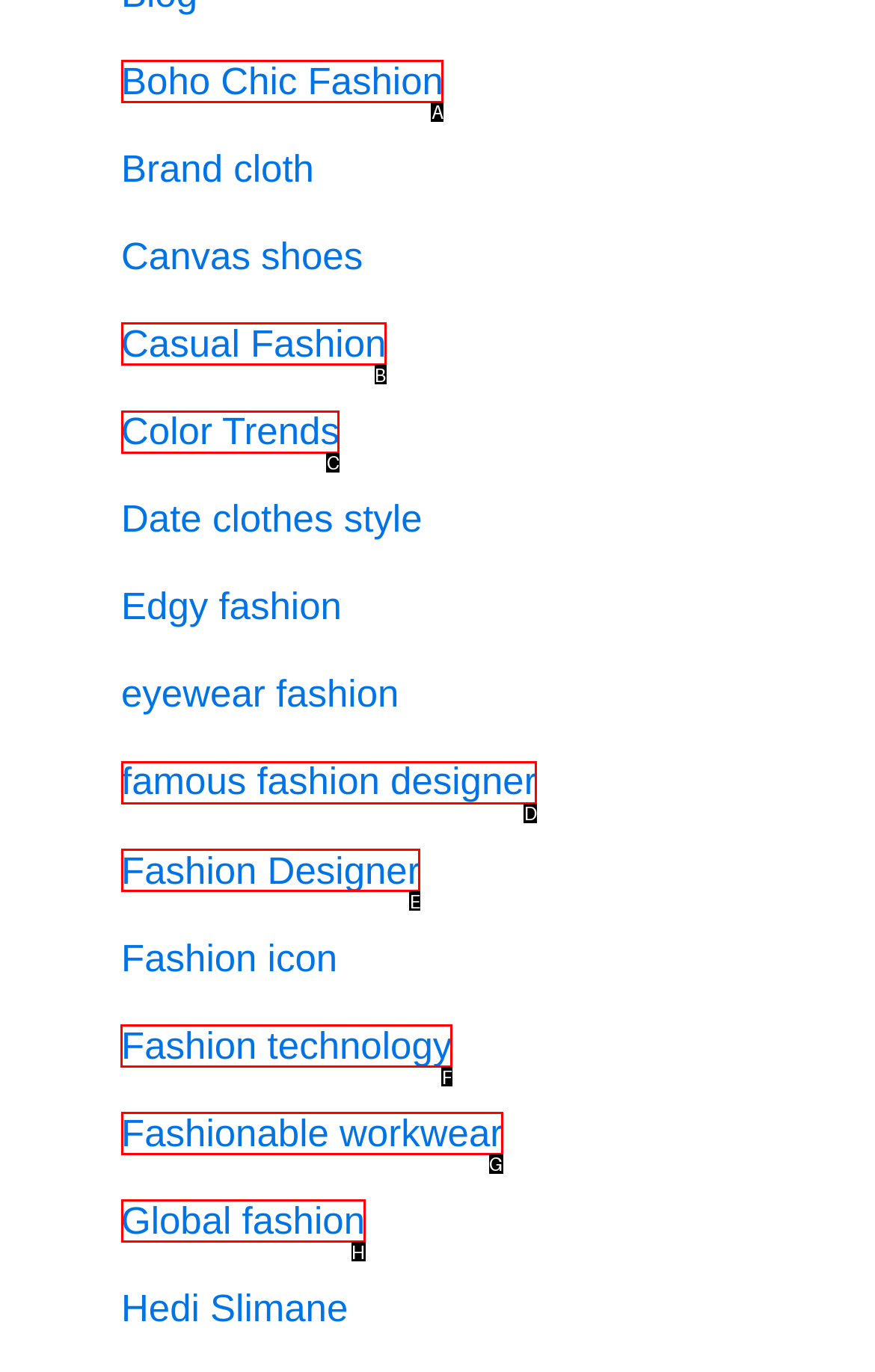To complete the task: Learn about Fashion technology, select the appropriate UI element to click. Respond with the letter of the correct option from the given choices.

F